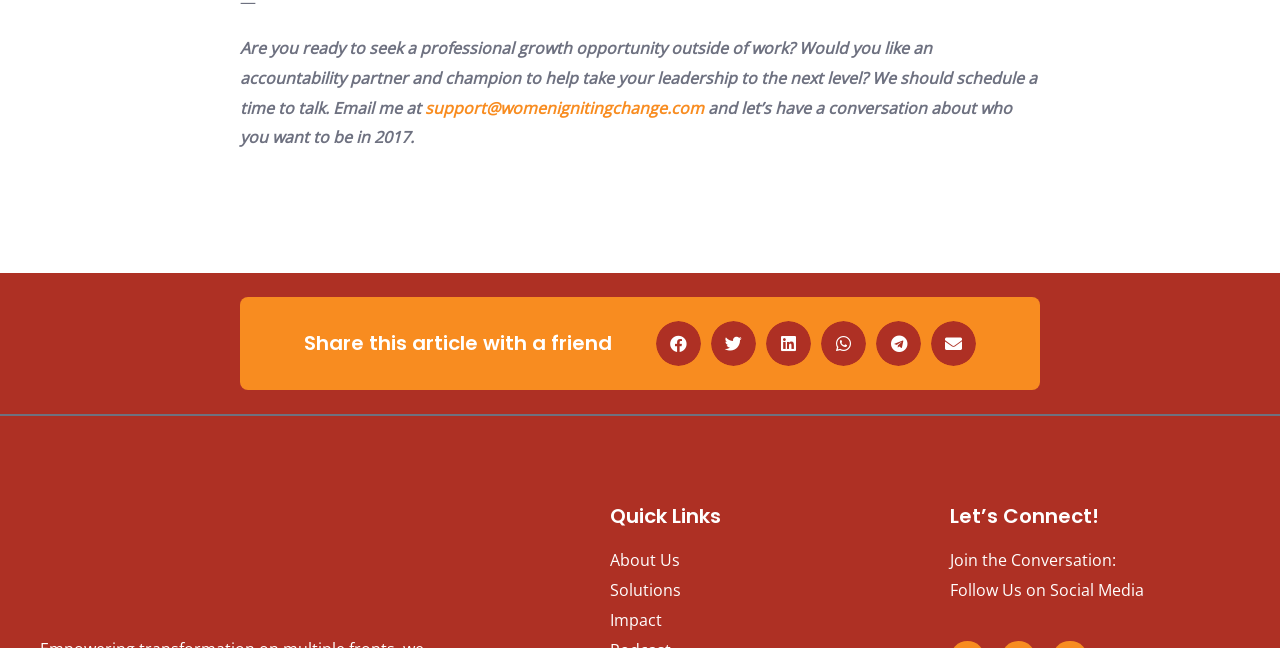Could you specify the bounding box coordinates for the clickable section to complete the following instruction: "Follow on social media"?

[0.742, 0.893, 0.9, 0.927]